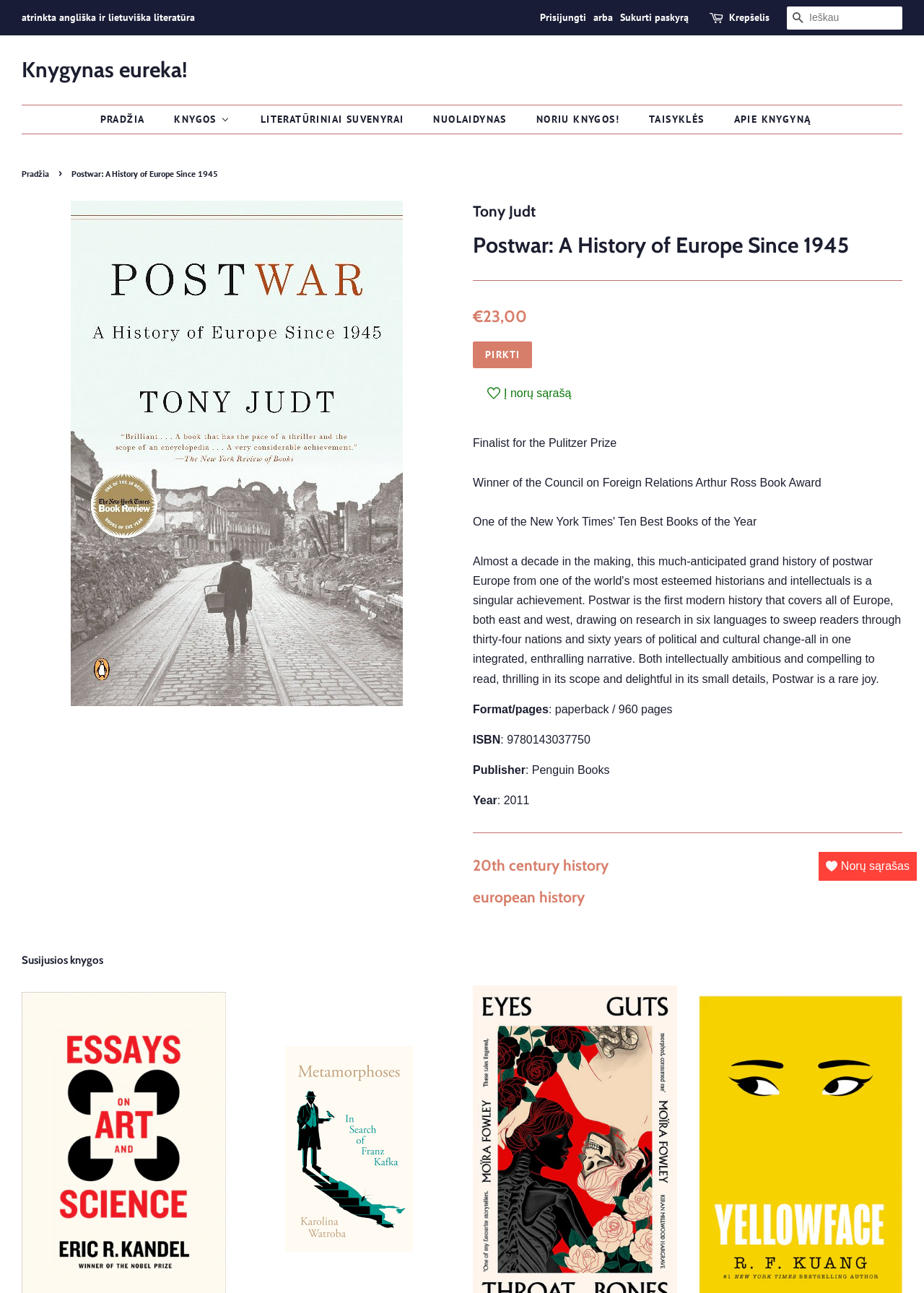Locate the bounding box coordinates of the element you need to click to accomplish the task described by this instruction: "View shopping cart".

[0.789, 0.007, 0.833, 0.02]